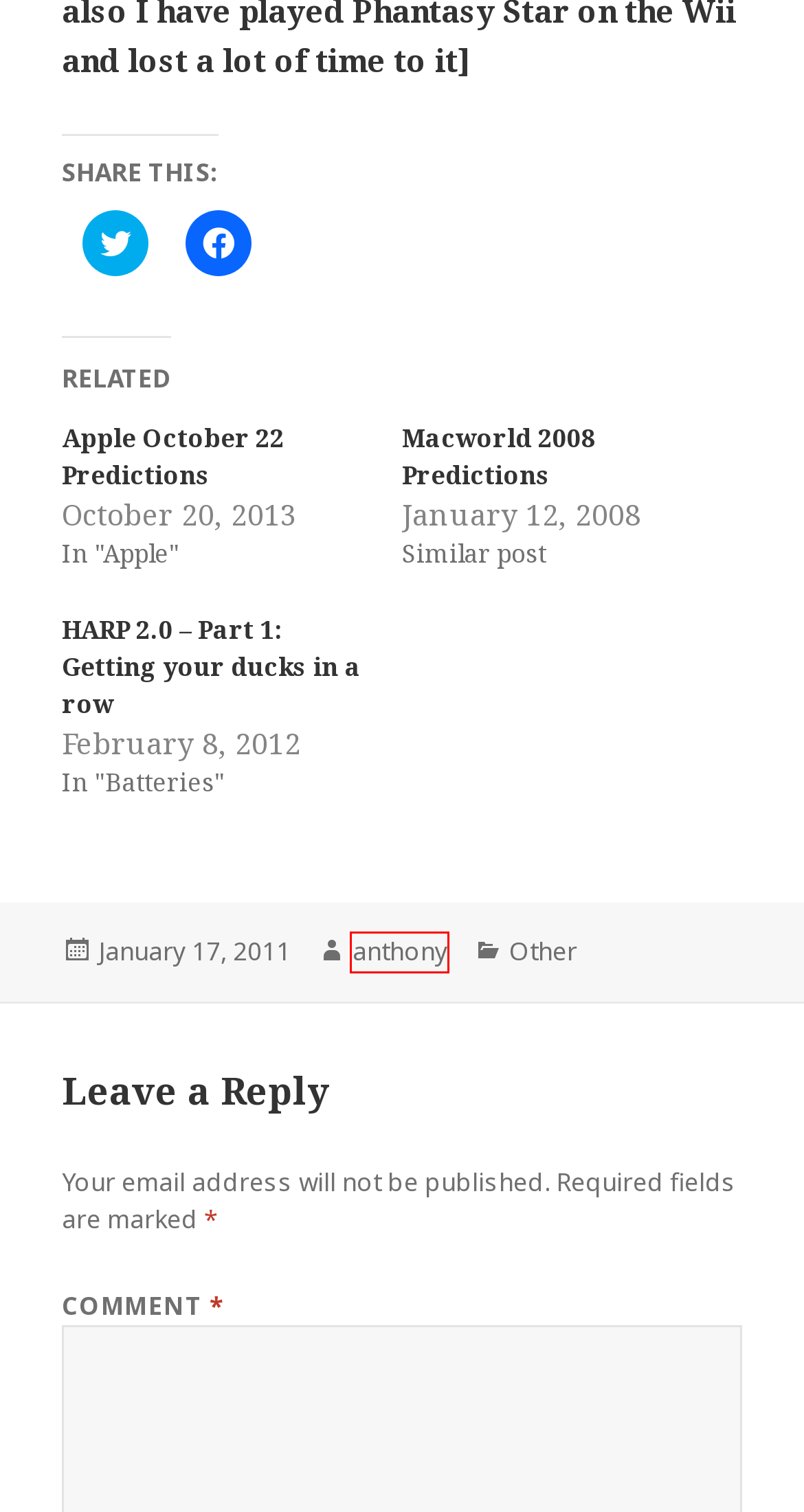You have a screenshot of a webpage with a red rectangle bounding box around an element. Identify the best matching webpage description for the new page that appears after clicking the element in the bounding box. The descriptions are:
A. Sequence Omega
B. Brief thought… – Sequence Omega
C. Apple October 22 Predictions – Sequence Omega
D. anthony – Sequence Omega
E. Other – Sequence Omega
F. Macworld 2008 Predictions – Sequence Omega
G. Blog Tool, Publishing Platform, and CMS – WordPress.org
H. HARP 2.0 – Part 1: Getting your ducks in a row – Sequence Omega

D